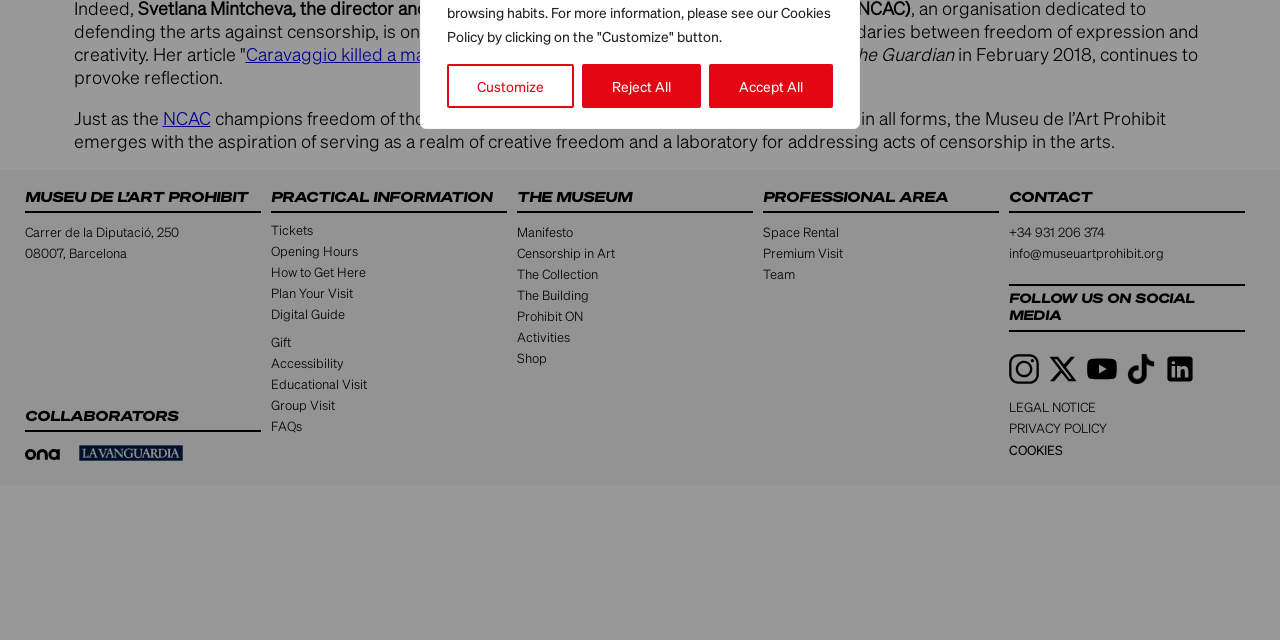From the screenshot, find the bounding box of the UI element matching this description: "Customize". Supply the bounding box coordinates in the form [left, top, right, bottom], each a float between 0 and 1.

[0.349, 0.1, 0.448, 0.169]